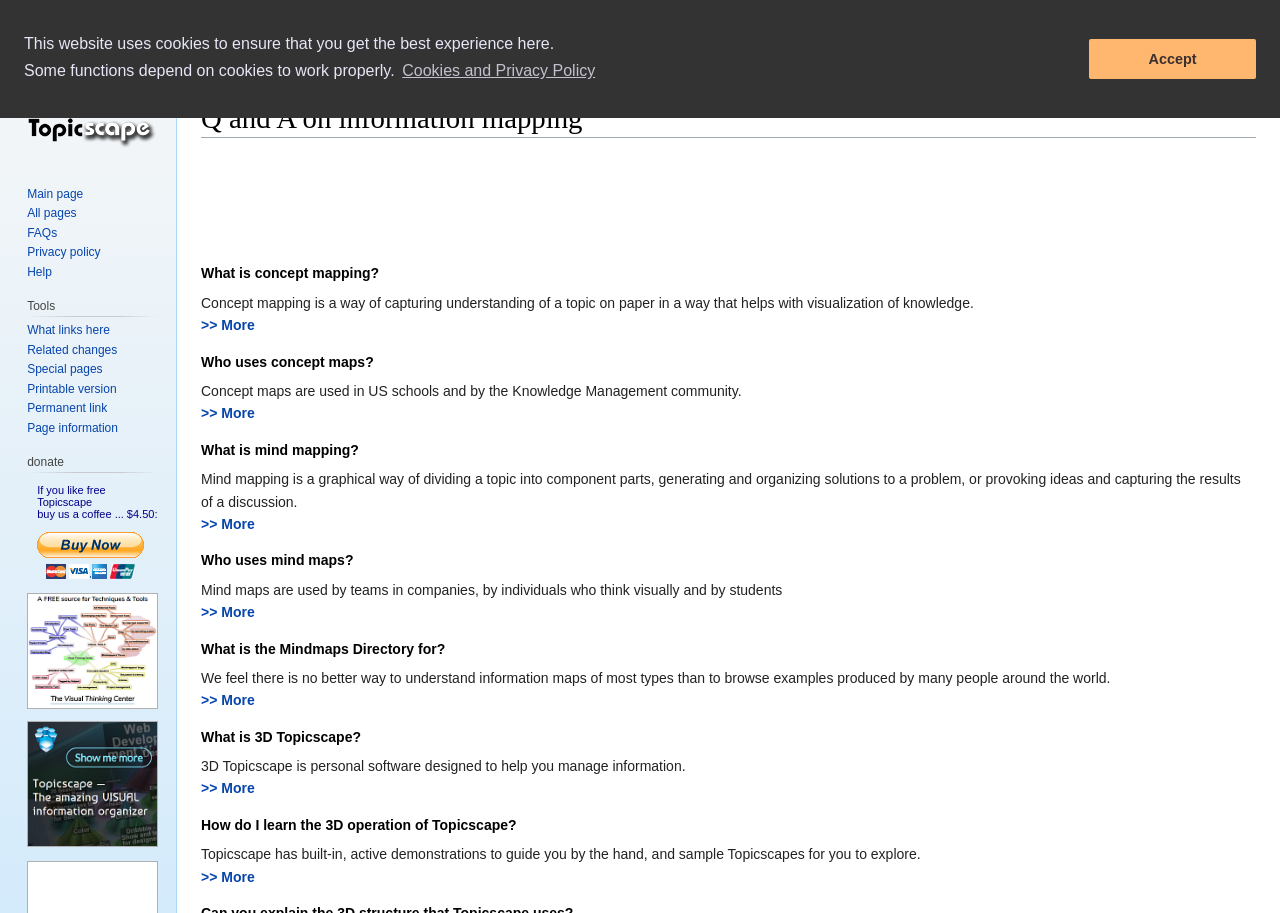Please specify the bounding box coordinates of the clickable region to carry out the following instruction: "Visit the main page". The coordinates should be four float numbers between 0 and 1, in the format [left, top, right, bottom].

[0.006, 0.0, 0.131, 0.175]